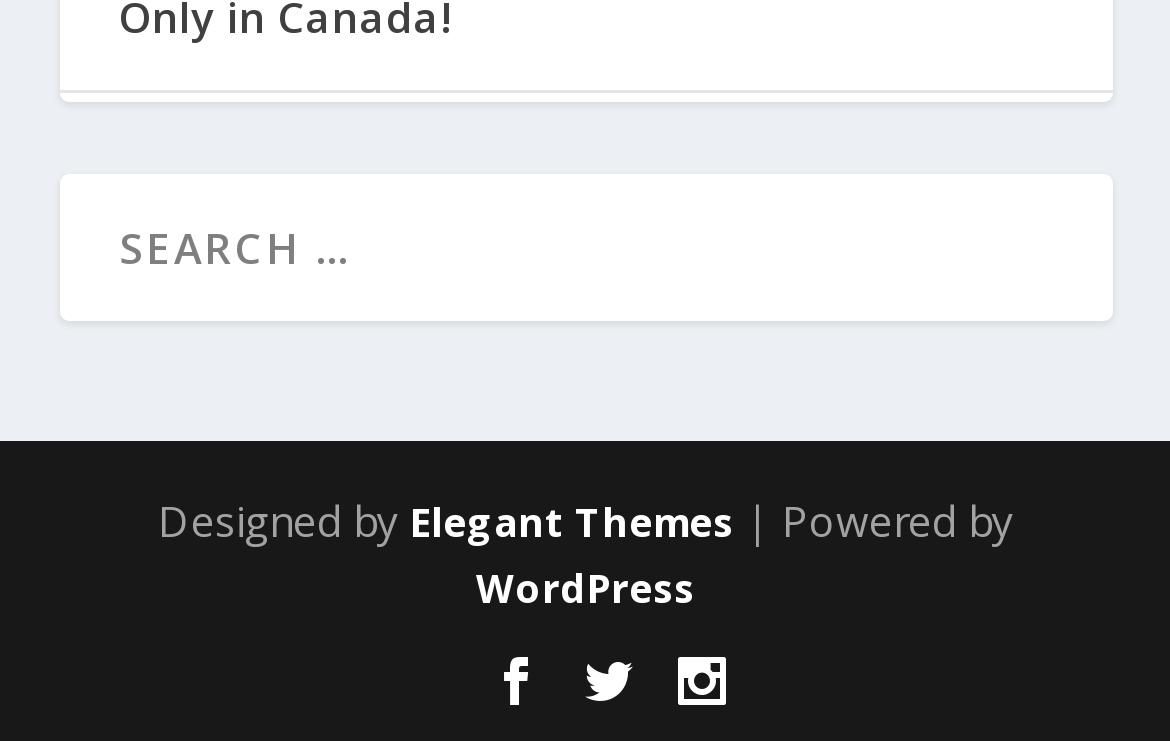Please use the details from the image to answer the following question comprehensively:
What is the purpose of the search box?

The search box is located at the top of the webpage, and its presence suggests that users can search for specific recipes or ingredients, implying that the webpage is a recipe database or a cooking website.